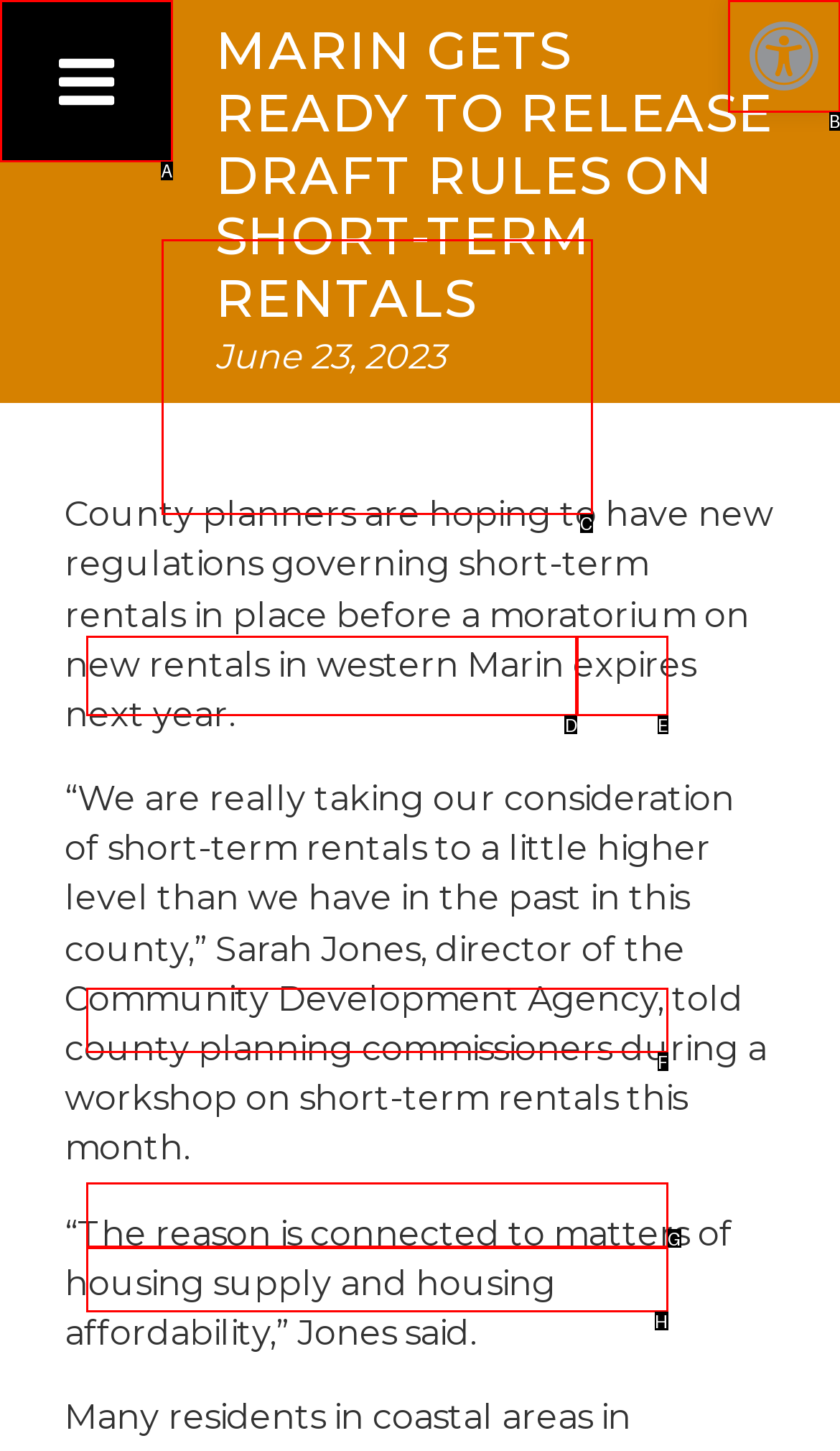Match the element description: Open toolbar Accessibility Tools to the correct HTML element. Answer with the letter of the selected option.

B